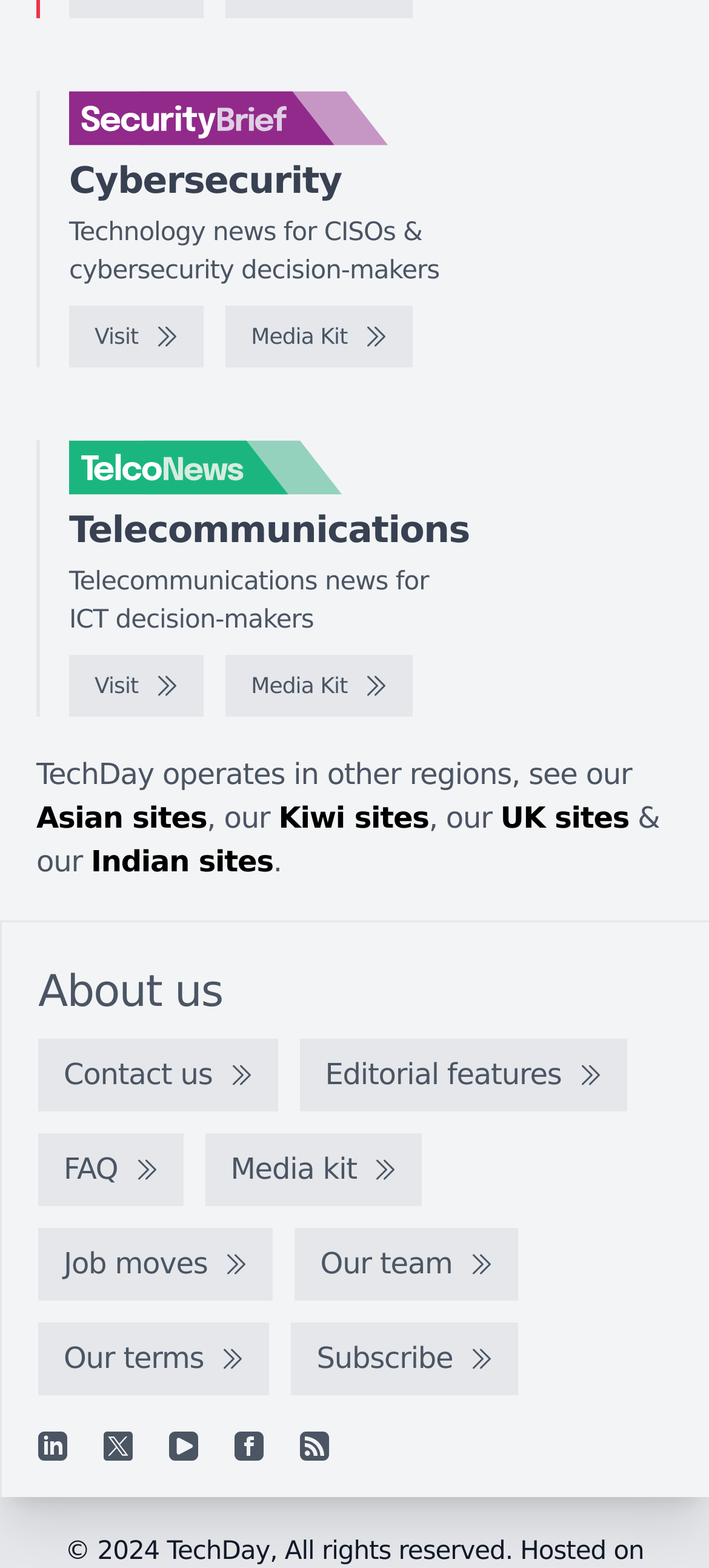Point out the bounding box coordinates of the section to click in order to follow this instruction: "Contact us".

[0.054, 0.663, 0.392, 0.709]